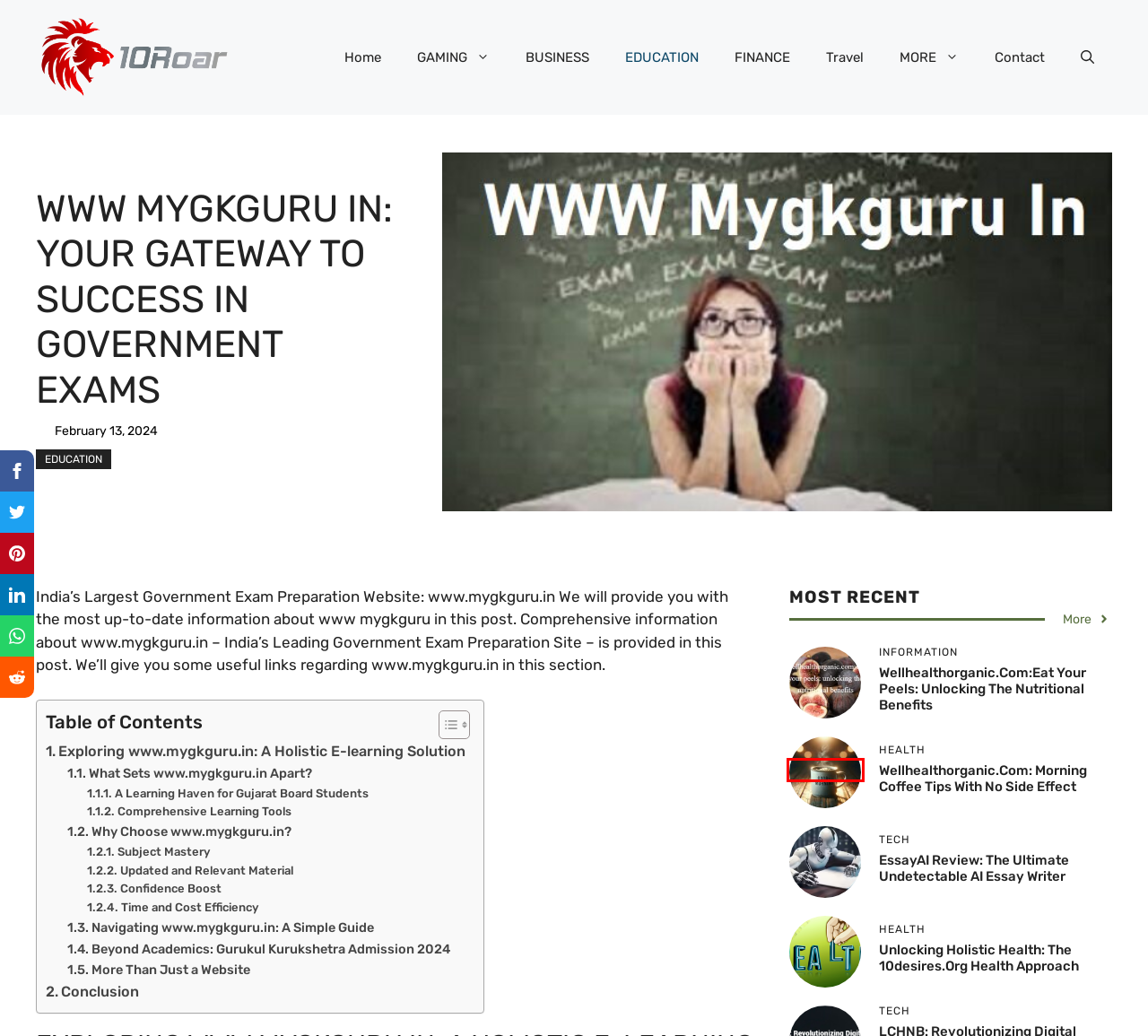You are provided with a screenshot of a webpage highlighting a UI element with a red bounding box. Choose the most suitable webpage description that matches the new page after clicking the element in the bounding box. Here are the candidates:
A. EDUCATION Archives - 10roar
B. Travel Archives - 10roar
C. wellhealthorganic.com:eat your peels: unlocking the nutritional benefits - 10roar
D. Wellhealthorganic.com: Morning Coffee Tips with no Side Effect - 10roar
E. BUSINESS Archives - 10roar
F. EssayAI Review: The Ultimate Undetectable AI Essay Writer - 10roar
G. Contact - 10roar
H. Home - 10roar

D